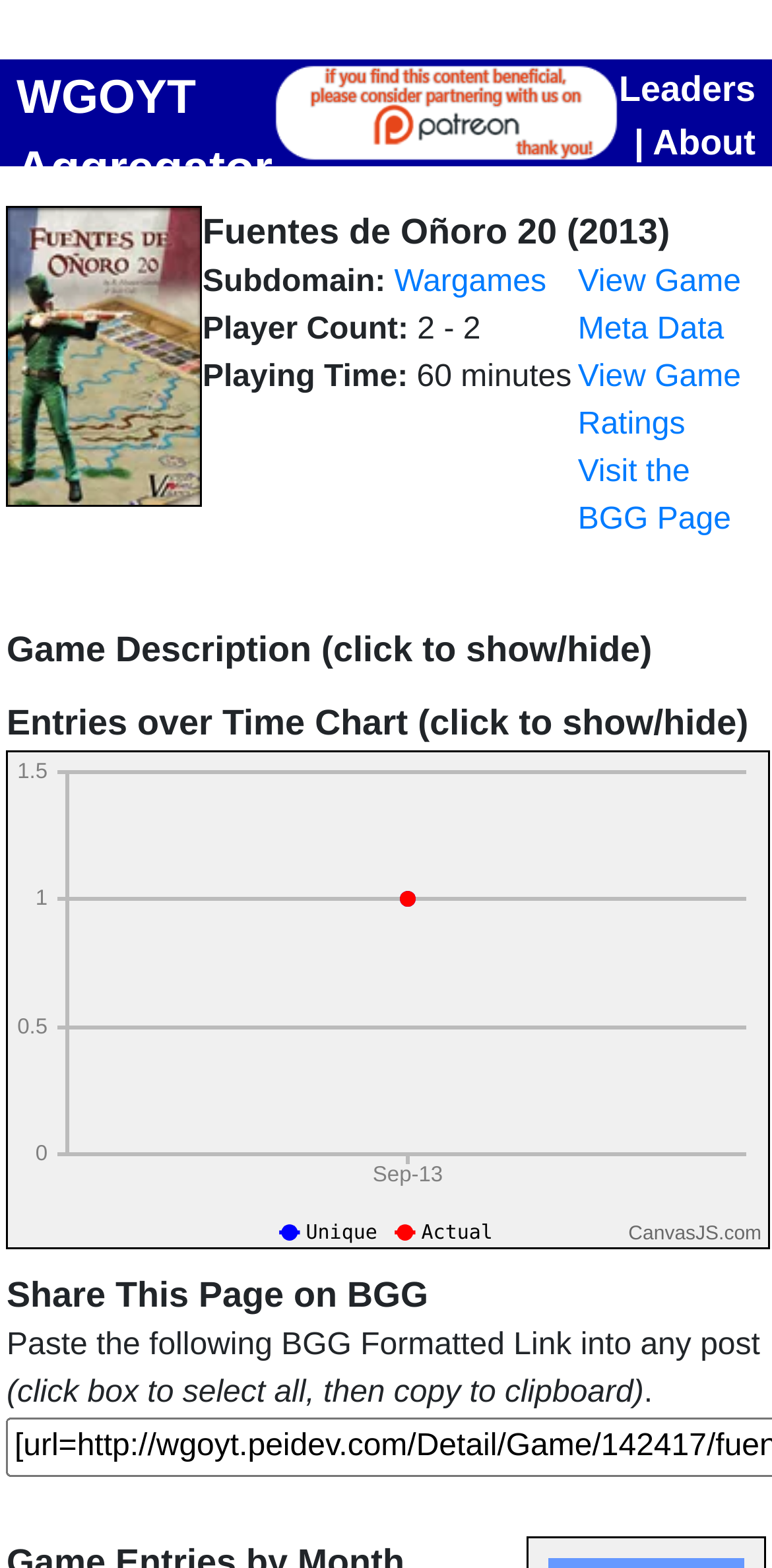Point out the bounding box coordinates of the section to click in order to follow this instruction: "View Game Meta Data".

[0.748, 0.169, 0.96, 0.221]